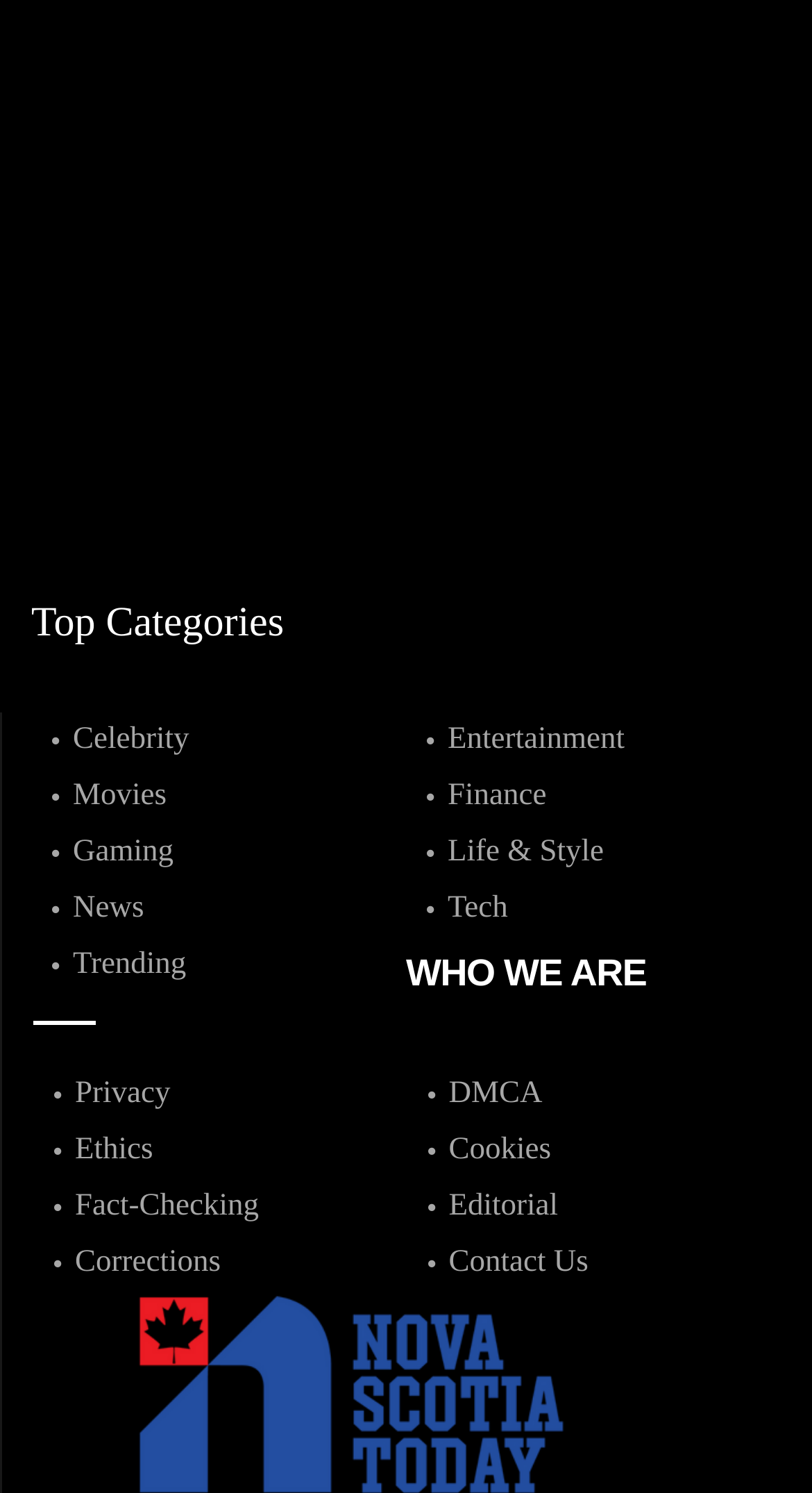Pinpoint the bounding box coordinates of the element you need to click to execute the following instruction: "View Instagram profile". The bounding box should be represented by four float numbers between 0 and 1, in the format [left, top, right, bottom].

None